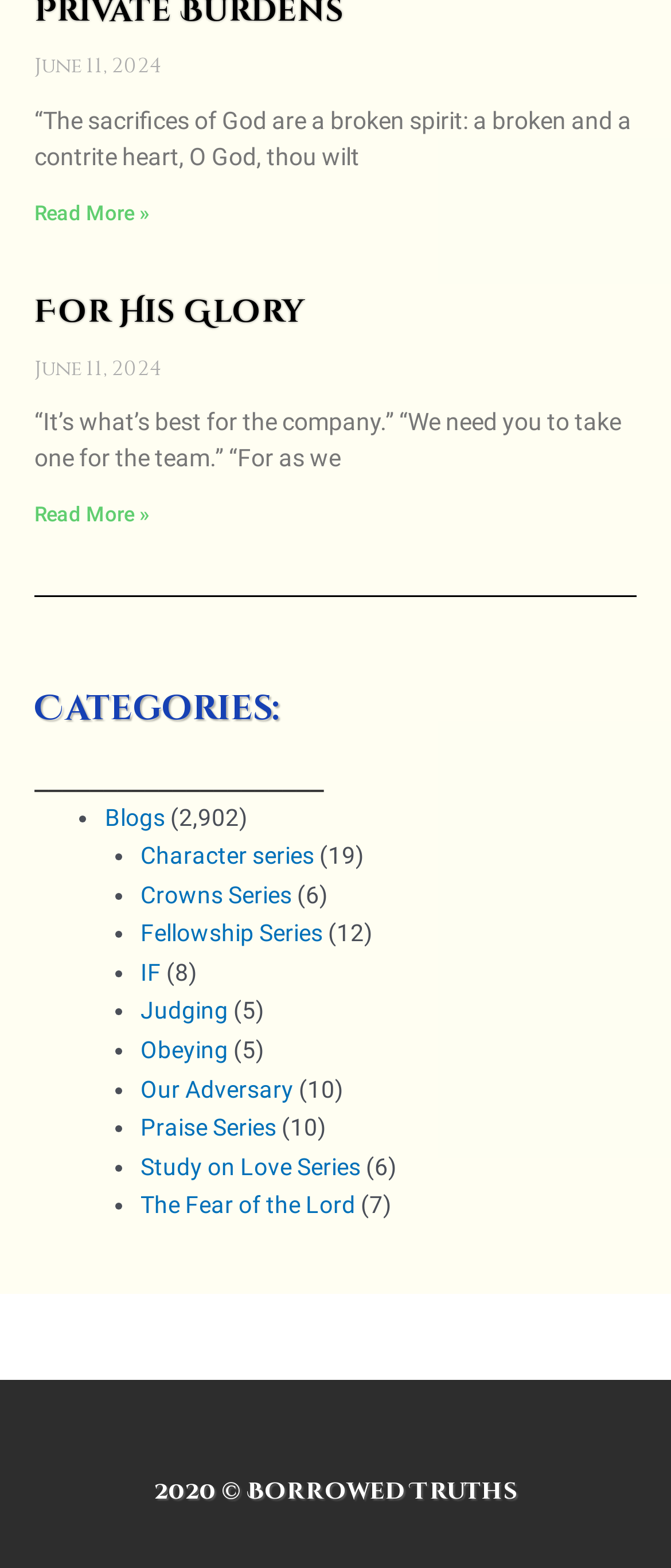What is the title of the second article?
Answer the question with a detailed and thorough explanation.

The second article has a title 'For His Glory', which is a heading element. This title is also a link, indicating that it can be clicked to read more about the article.